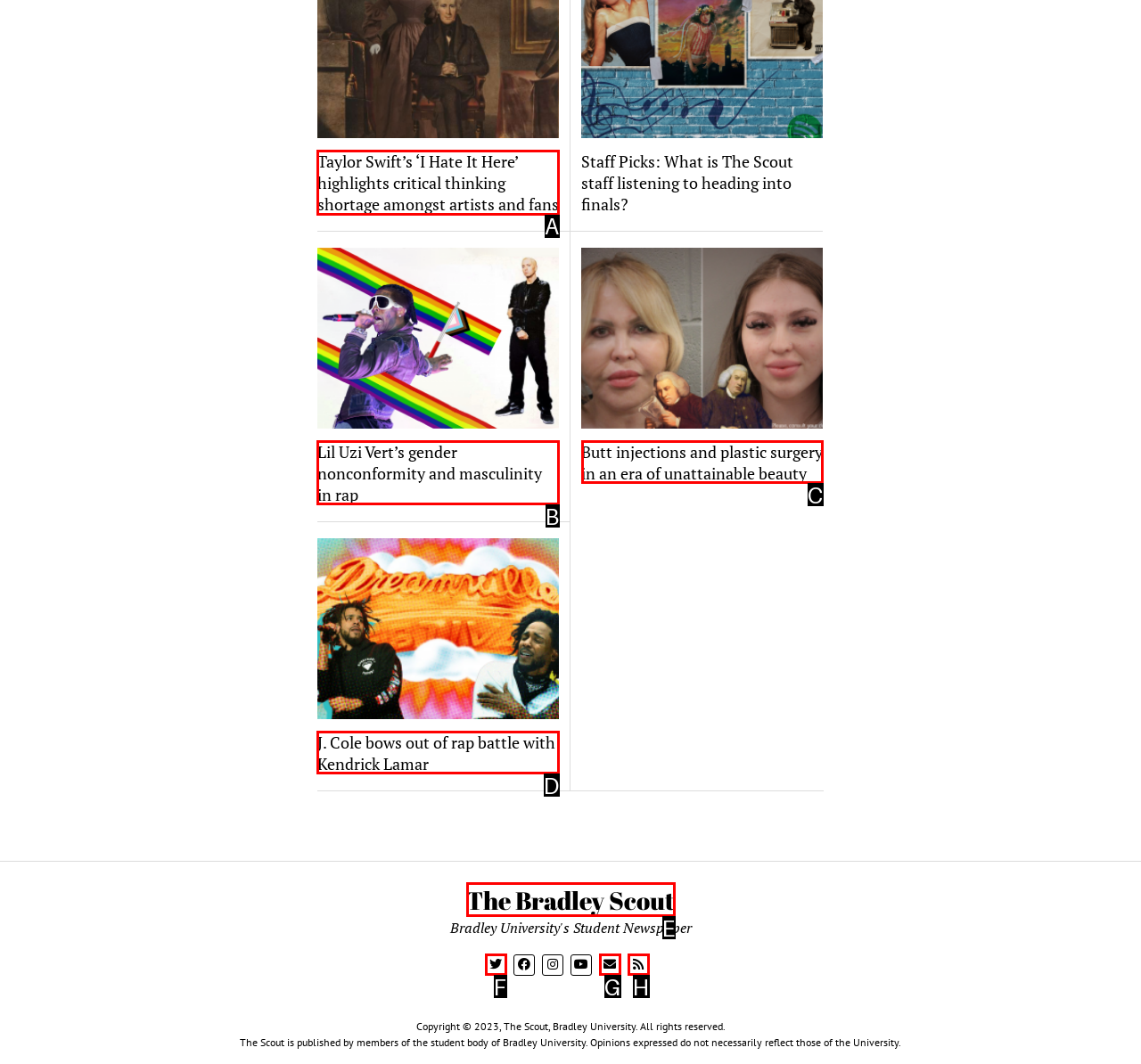Select the letter of the option that should be clicked to achieve the specified task: Read Taylor Swift’s article. Respond with just the letter.

A